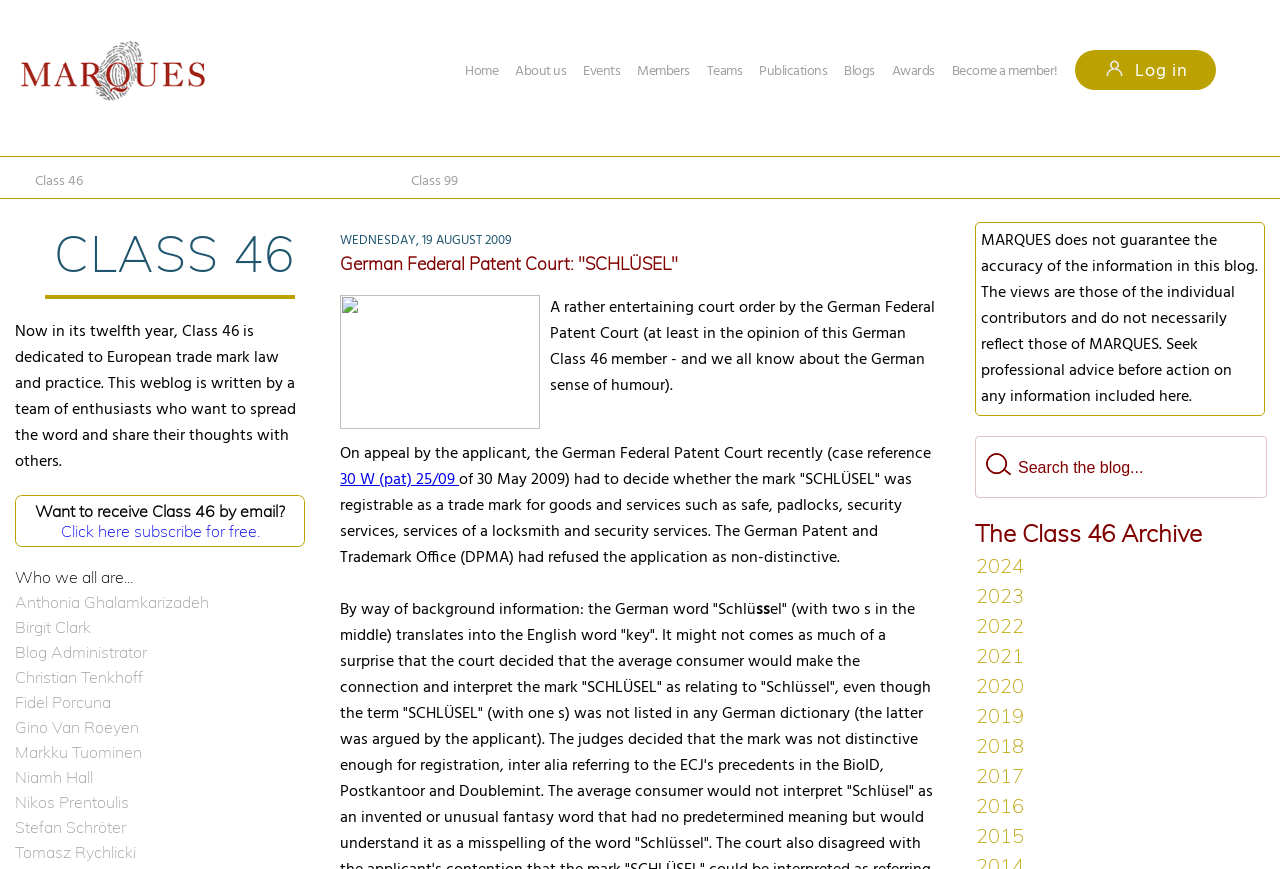What is the topic of the blog post dated August 19, 2009?
Refer to the image and provide a thorough answer to the question.

The blog post dated August 19, 2009 is found in the StaticText element with the text 'WEDNESDAY, 19 AUGUST 2009' at coordinates [0.266, 0.265, 0.4, 0.289]. The topic of this blog post is discussed in the surrounding text, which mentions the German Federal Patent Court and a court order related to a trade mark application.